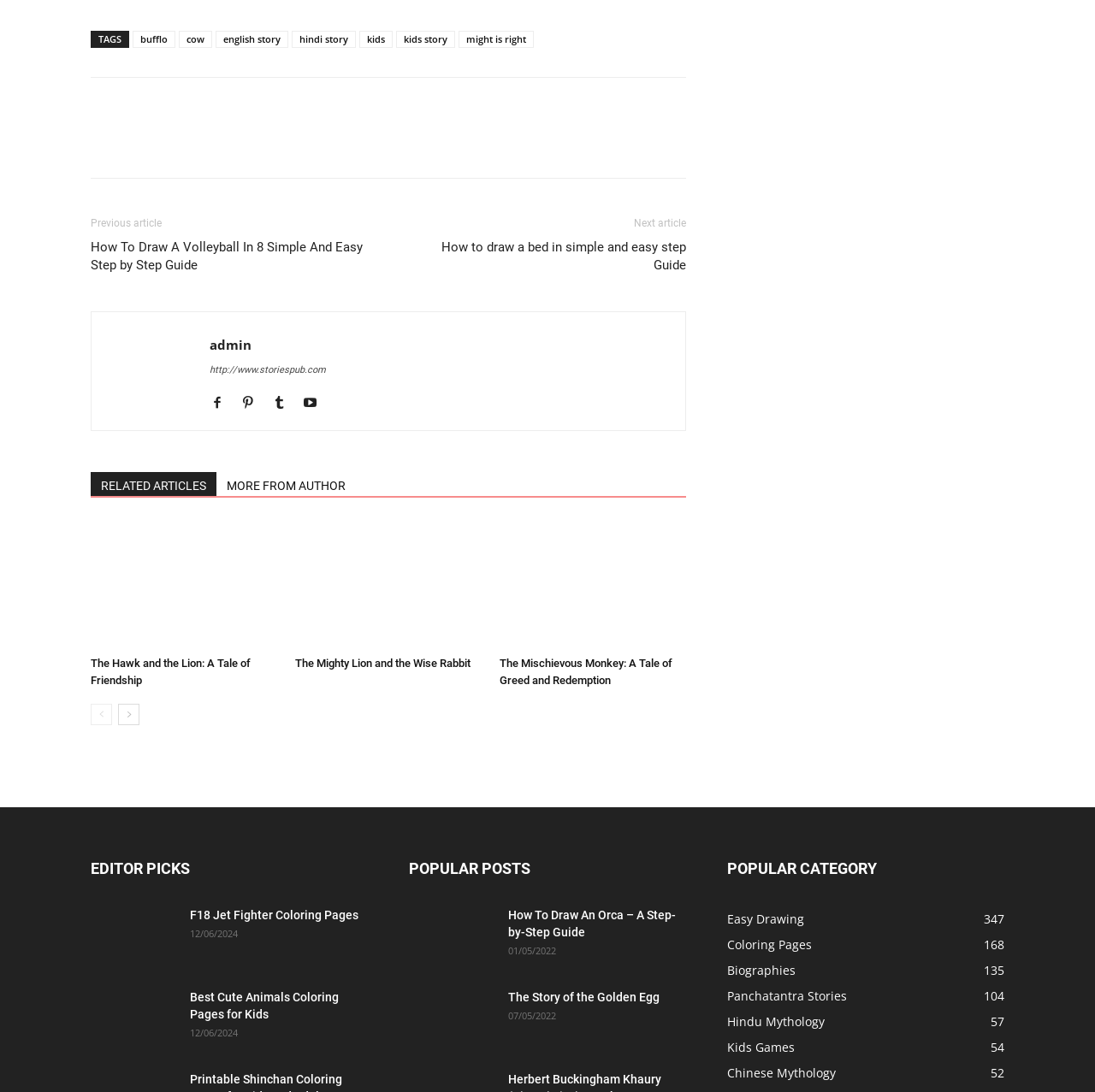Find the bounding box coordinates of the clickable area that will achieve the following instruction: "Read article 'Will The U.S. Oil Shale Industry Be Able To Quickly Recover From The Crisis: A Review By Chaslau Koniukh'".

None